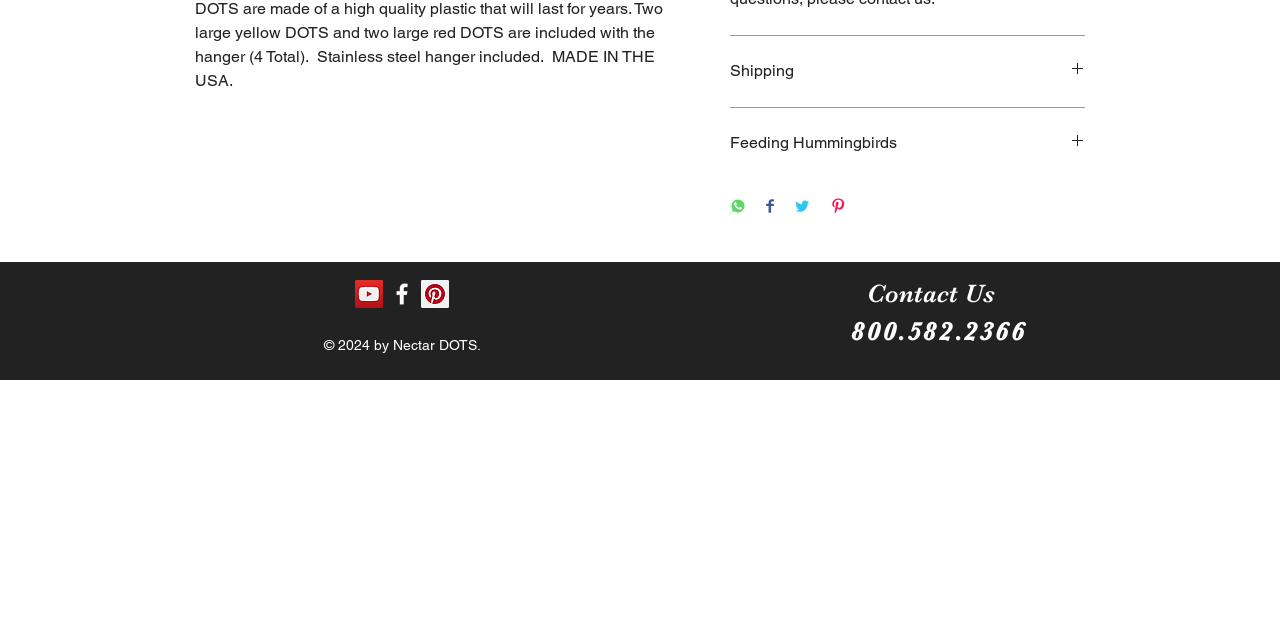Given the following UI element description: "Shipping", find the bounding box coordinates in the webpage screenshot.

[0.57, 0.094, 0.848, 0.129]